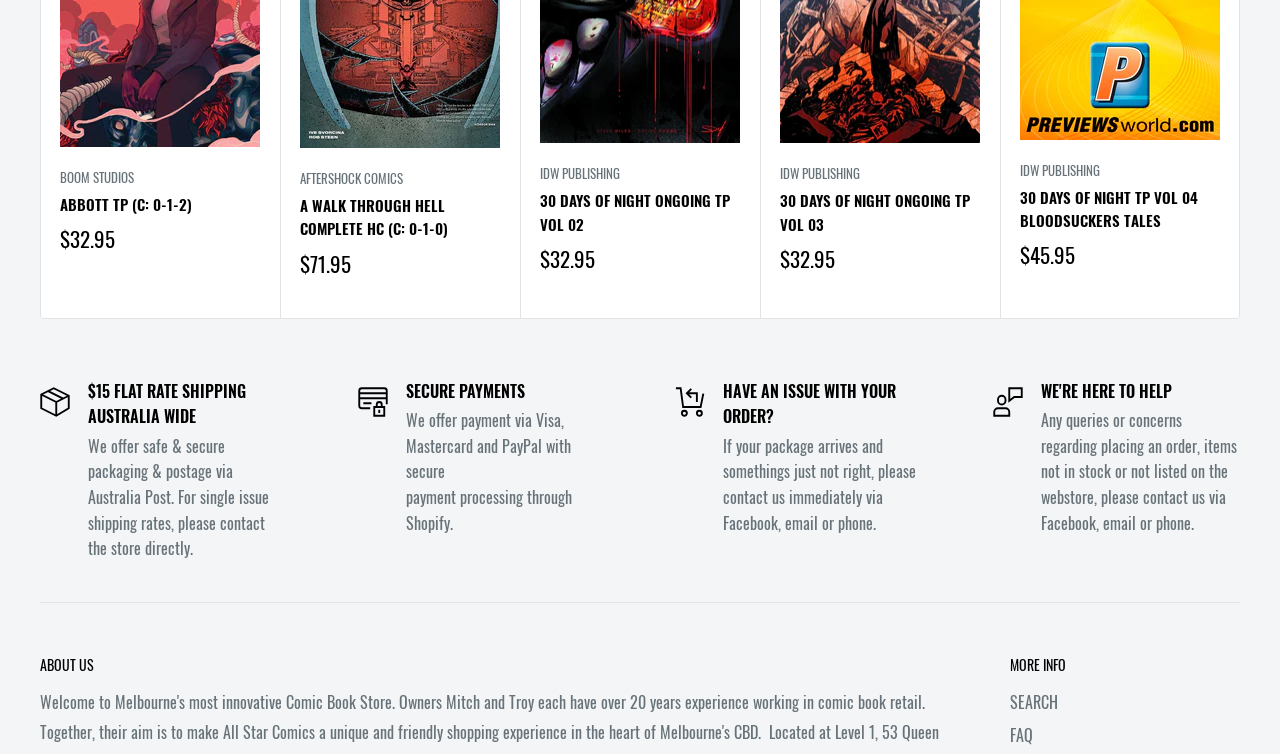What payment methods are accepted?
Refer to the screenshot and answer in one word or phrase.

Visa, Mastercard, PayPal